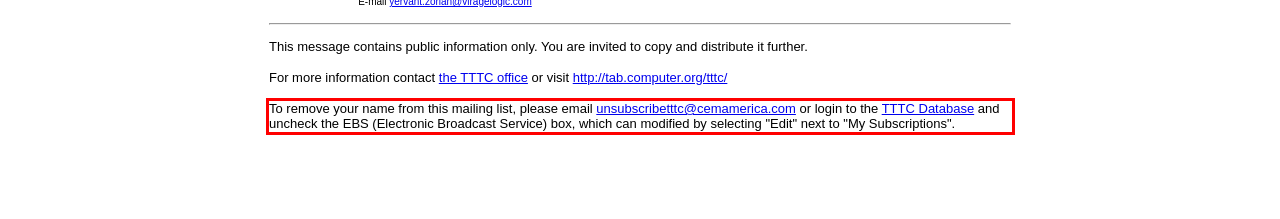You are provided with a screenshot of a webpage containing a red bounding box. Please extract the text enclosed by this red bounding box.

To remove your name from this mailing list, please email unsubscribetttc@cemamerica.com or login to the TTTC Database and uncheck the EBS (Electronic Broadcast Service) box, which can modified by selecting "Edit" next to "My Subscriptions".